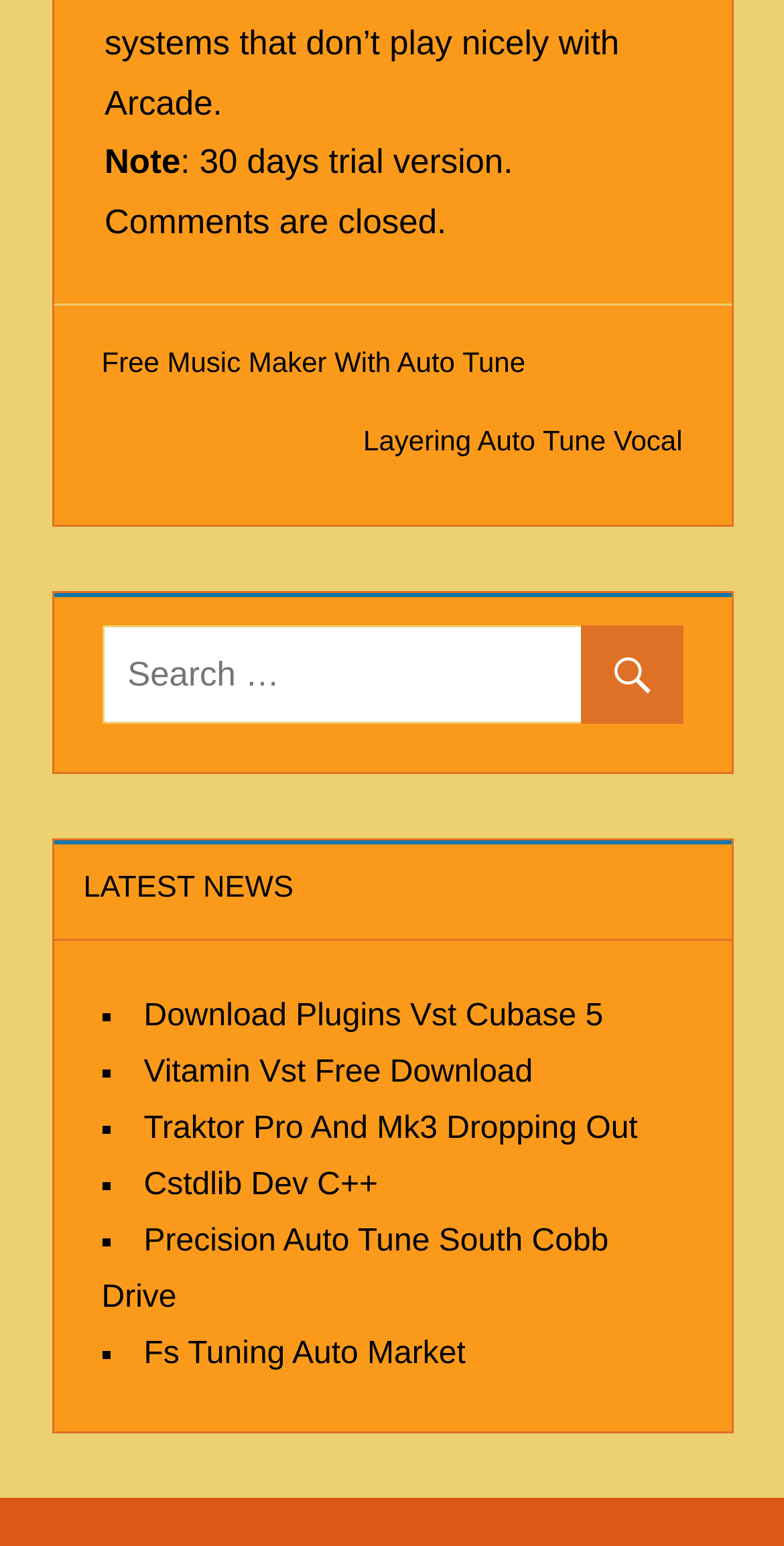What is the theme of the website?
Please answer the question as detailed as possible based on the image.

I analyzed the content of the webpage and found that the links and text are related to music and audio production, such as 'Free Music Maker With Auto Tune', 'Layering Auto Tune Vocal', and 'Download Plugins Vst Cubase 5'. Therefore, the theme of the website is music and audio production.